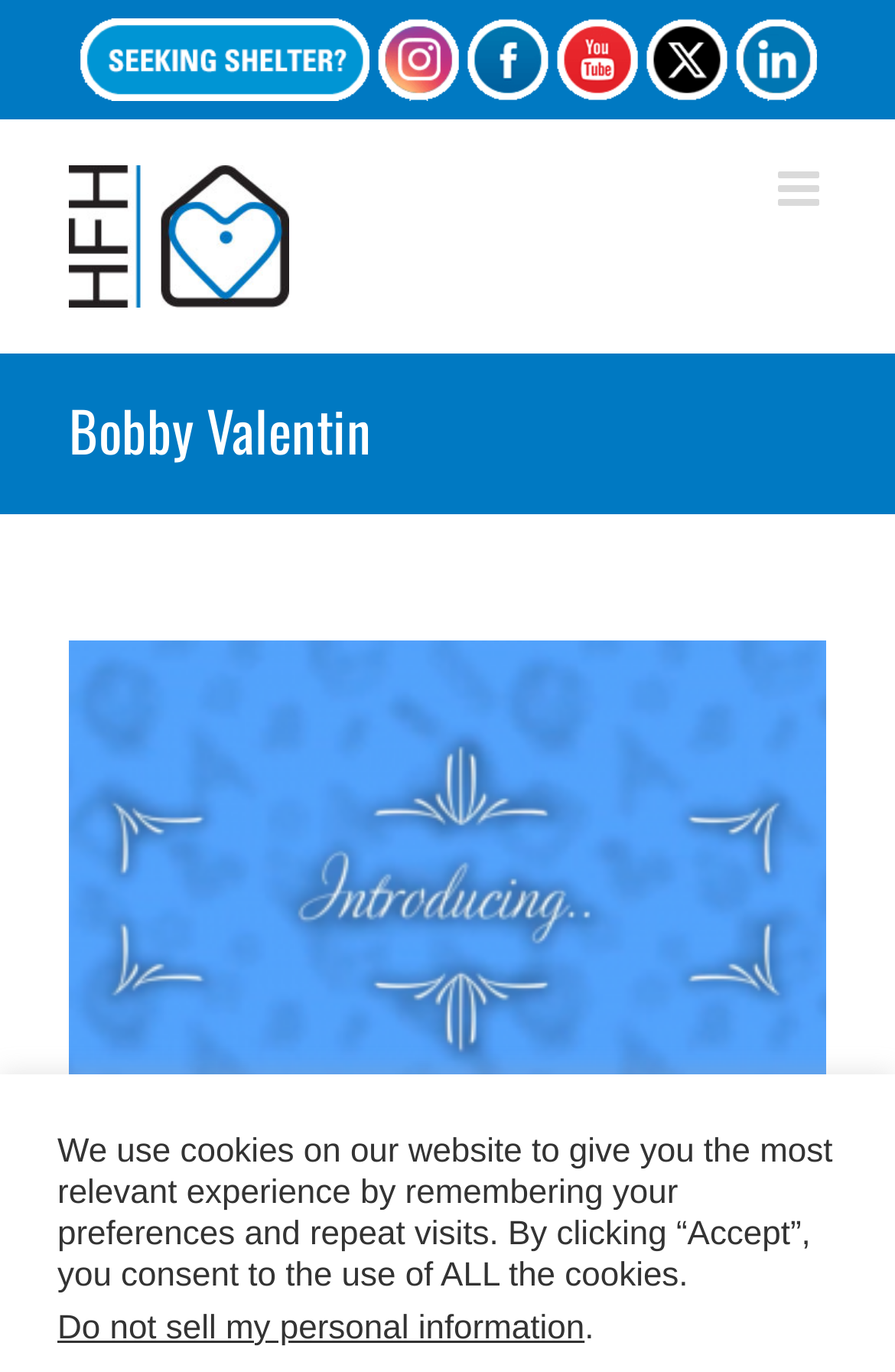Look at the image and give a detailed response to the following question: What is the logo of the website?

There is an image element with the description 'HFH Logo', which suggests that it is the logo of the website.